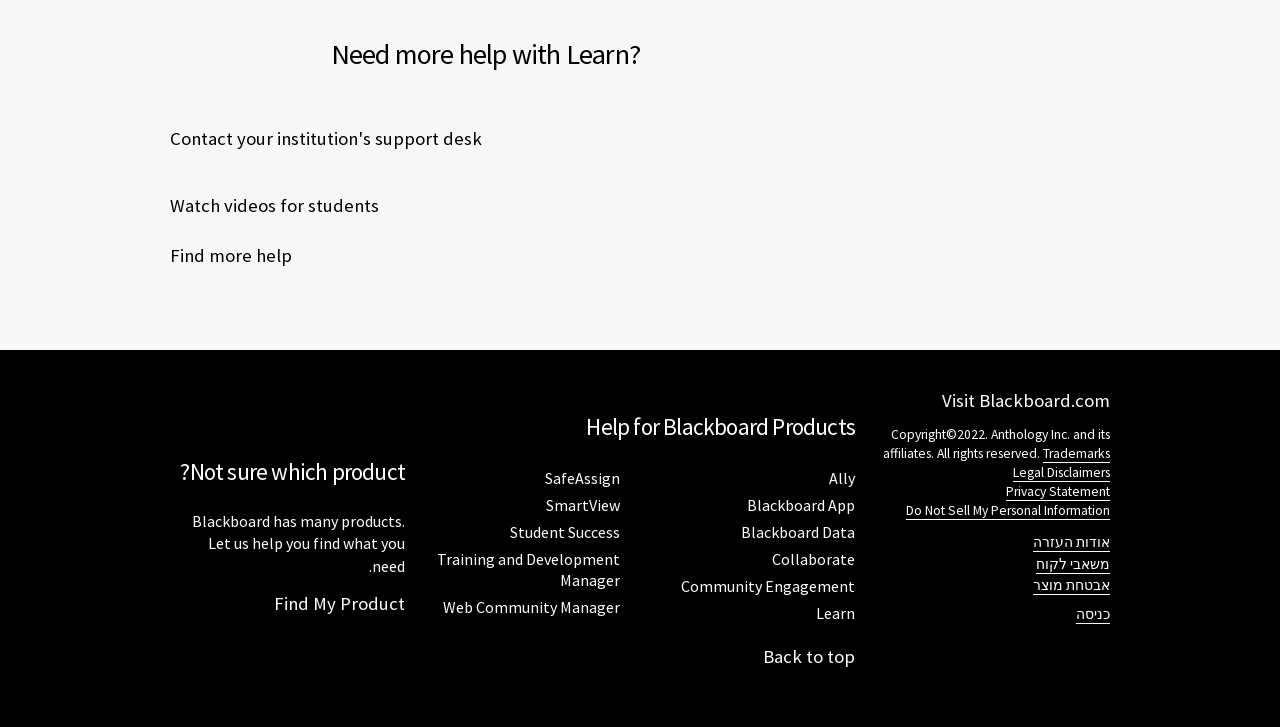Determine the bounding box coordinates of the clickable area required to perform the following instruction: "Find more help". The coordinates should be represented as four float numbers between 0 and 1: [left, top, right, bottom].

[0.133, 0.332, 0.244, 0.373]